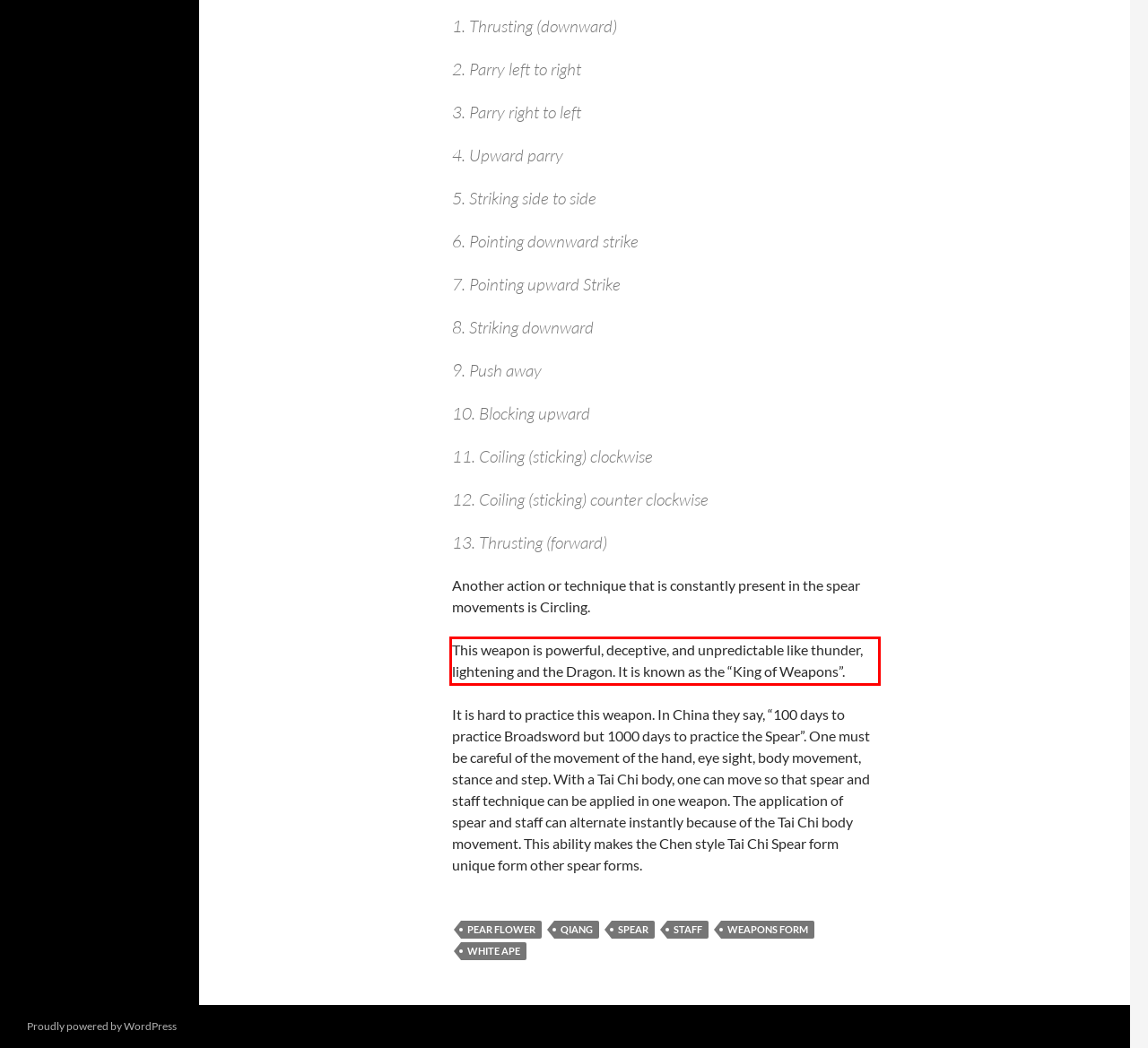Identify and transcribe the text content enclosed by the red bounding box in the given screenshot.

This weapon is powerful, deceptive, and unpredictable like thunder, lightening and the Dragon. It is known as the “King of Weapons”.